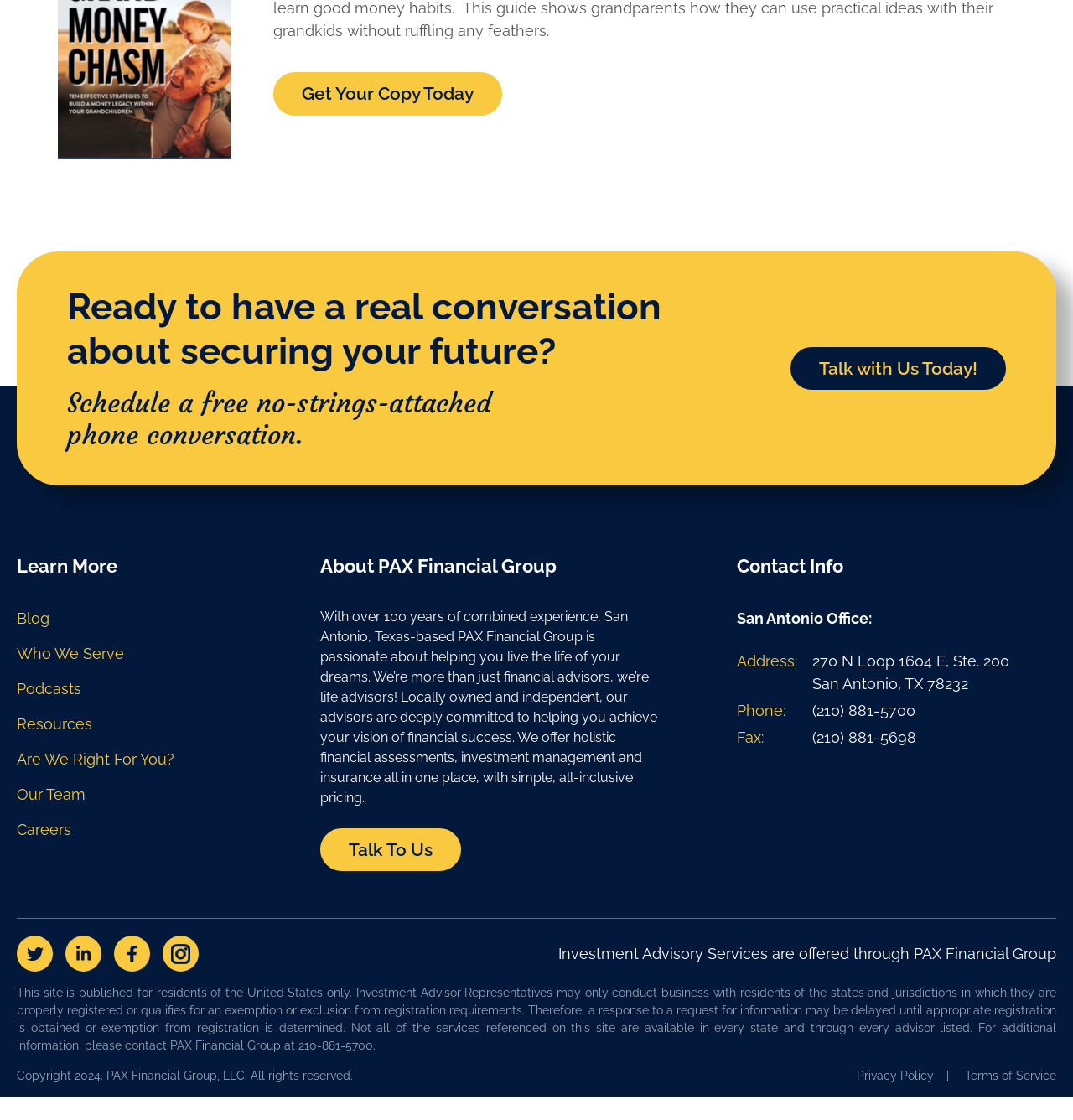What is the purpose of the 'Schedule a free no-strings-attached phone conversation' link?
Please give a detailed and elaborate answer to the question based on the image.

The link 'Schedule a free no-strings-attached phone conversation' is likely intended to allow potential clients to schedule a consultation with a financial advisor from PAX Financial Group. This suggests that the firm offers a free initial consultation to discuss clients' financial goals and needs.